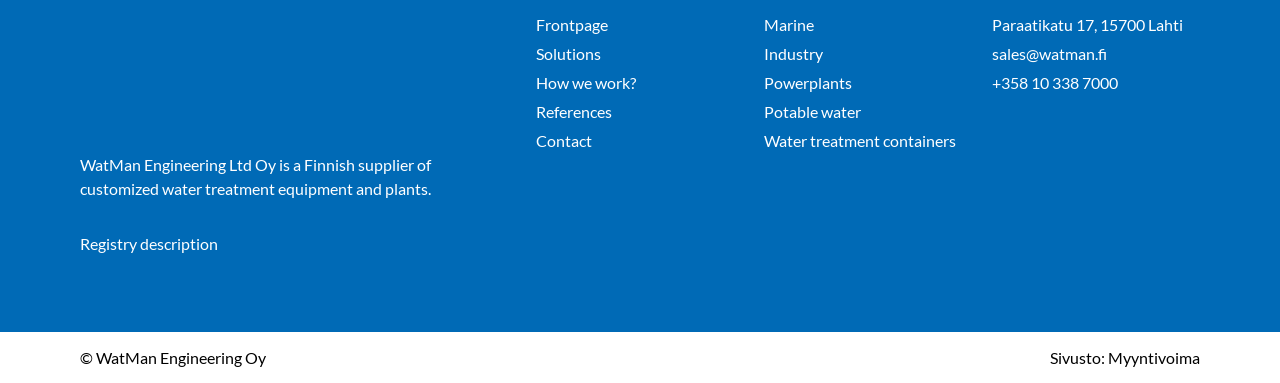Please respond in a single word or phrase: 
What is the company name of the website?

WatMan Engineering Ltd Oy